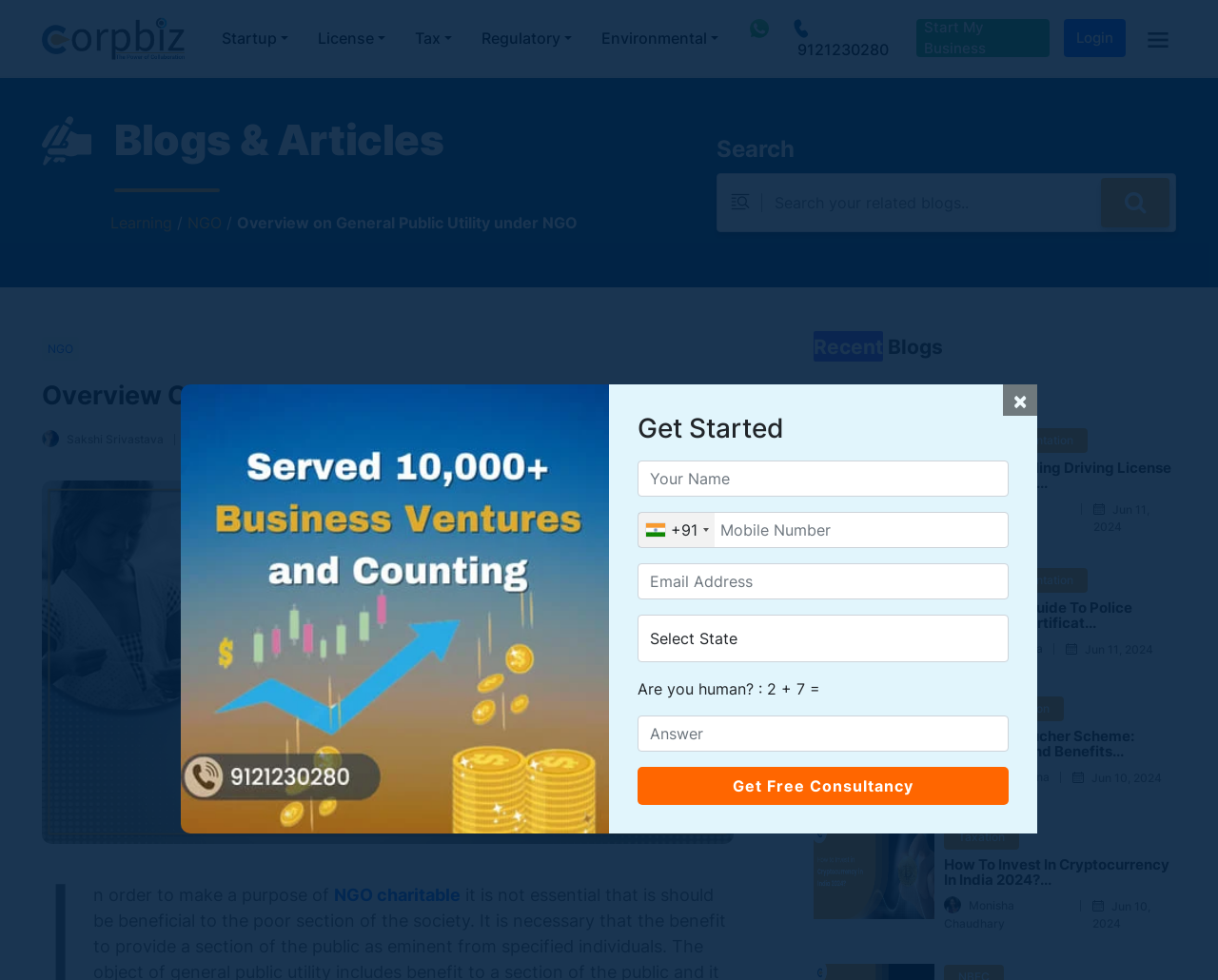Find the bounding box coordinates for the element described here: "Company<img src="https://corpbiz.io/img/menu.png" alt="Company Menu">".

[0.936, 0.019, 0.966, 0.058]